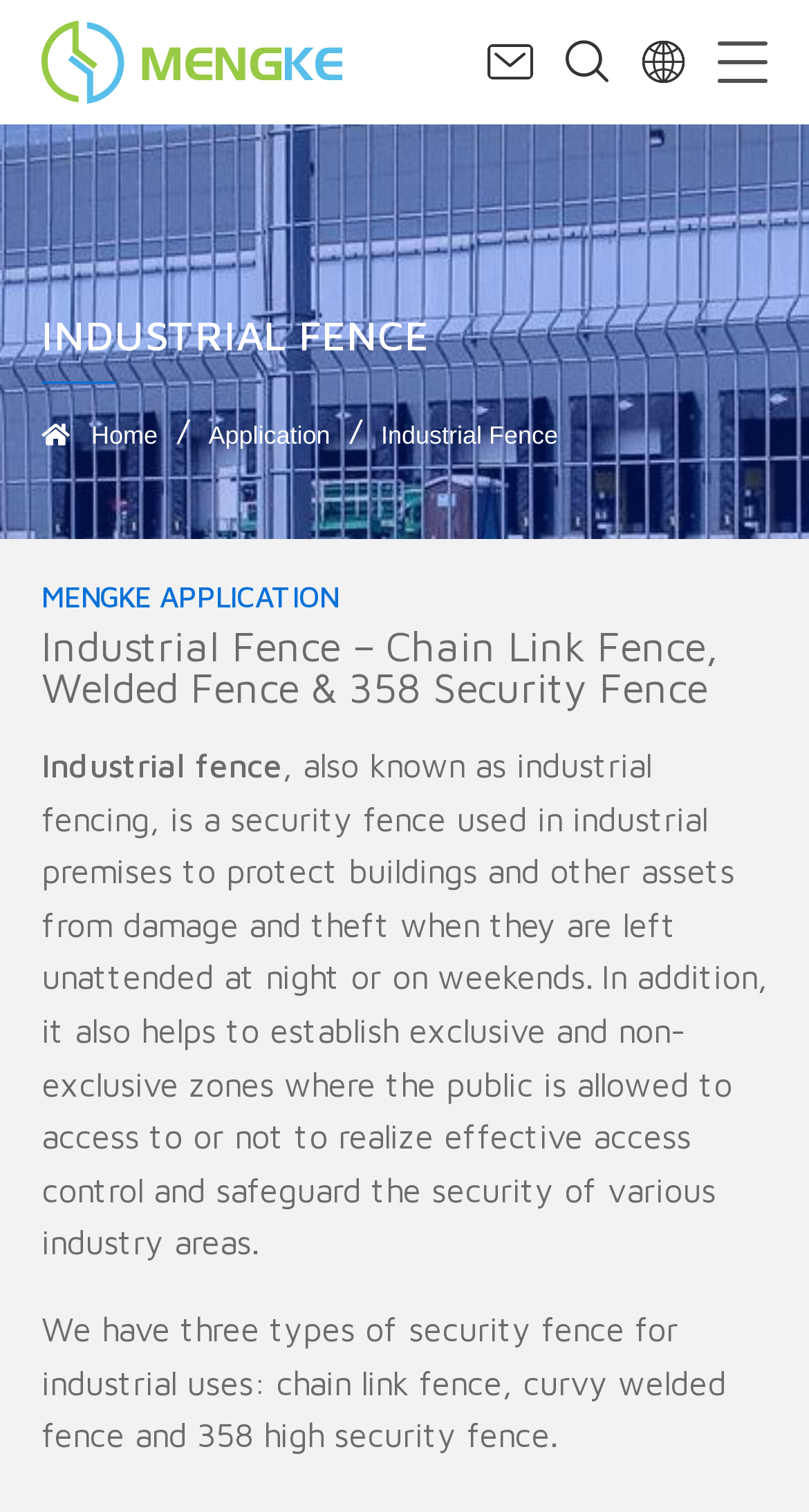What is the function of industrial fencing besides security?
From the screenshot, supply a one-word or short-phrase answer.

Establish exclusive zones